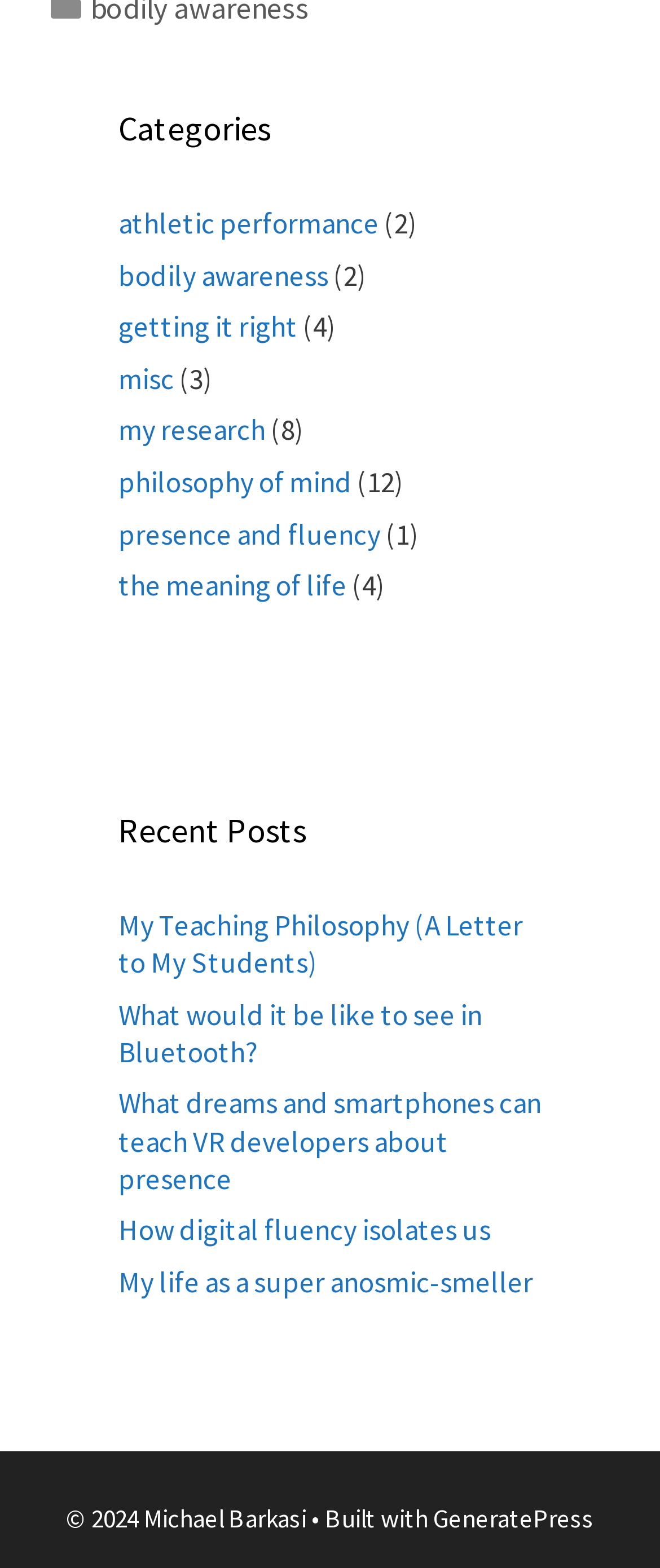What is the title of the latest post?
Refer to the image and provide a concise answer in one word or phrase.

My Teaching Philosophy (A Letter to My Students)